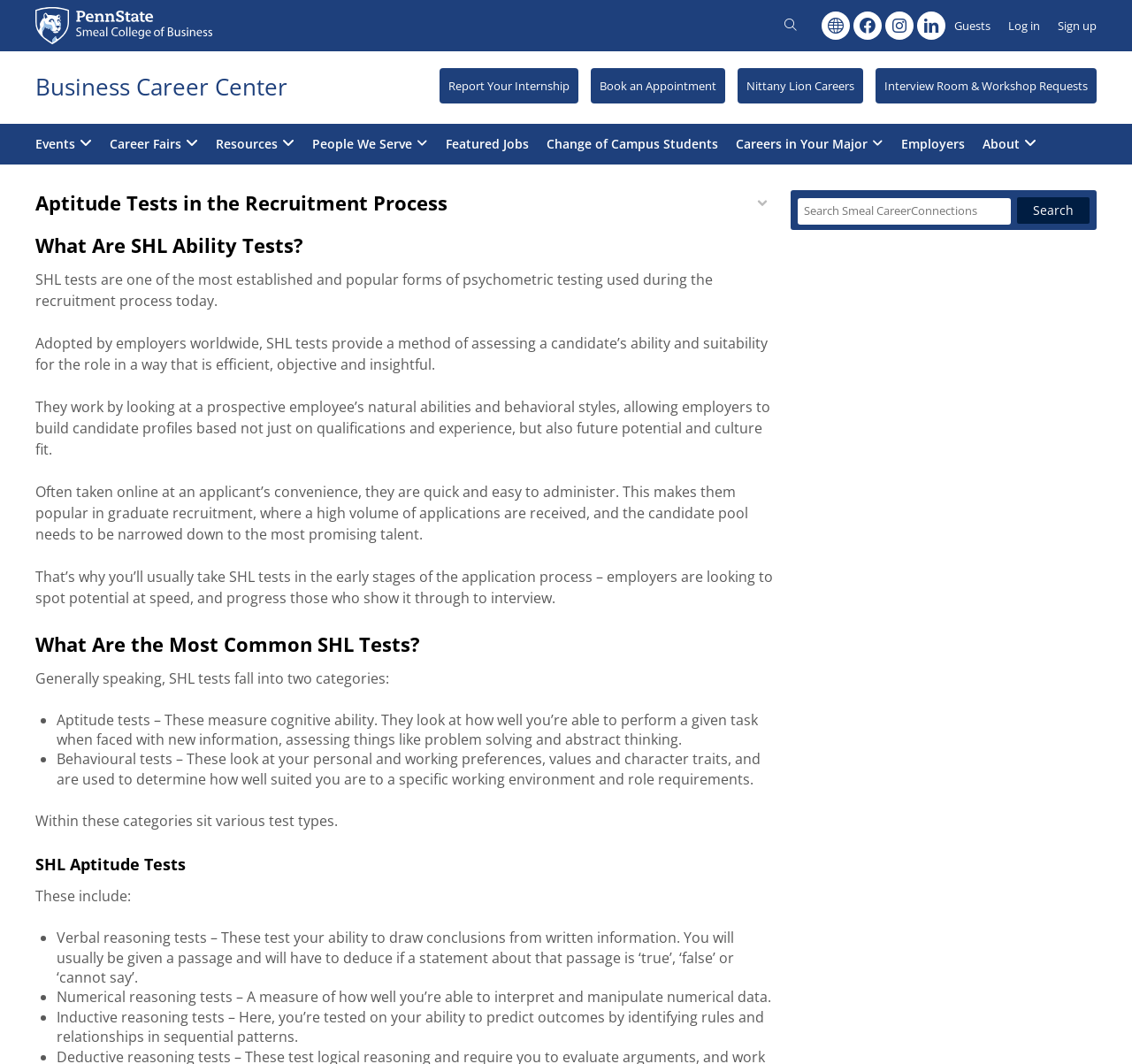Produce an elaborate caption capturing the essence of the webpage.

This webpage is about aptitude tests in the recruitment process, specifically focusing on SHL ability tests. At the top left corner, there is a link to "PennState Smeal College of Business". Next to it, there is a user account menu with options to log in, sign up, or access guest features. On the top right corner, there are social media links to Facebook, Instagram, and LinkedIn, as well as a search bar.

Below the top navigation, there is a header area with links to various sections, including "Report Your Internship", "Book an Appointment", and "Nittany Lion Careers". There is also a navigation menu with options like "Events", "Career Fairs", "Resources", and "People We Serve".

The main content of the page starts with a heading "Aptitude Tests in the Recruitment Process" followed by a subheading "What Are SHL Ability Tests?". The text explains that SHL tests are a popular form of psychometric testing used in the recruitment process to assess a candidate's ability and suitability for a role. It also describes how SHL tests work and their benefits.

Further down, there is a section titled "What Are the Most Common SHL Tests?" which explains that SHL tests fall into two categories: aptitude tests and behavioral tests. The page then provides more information about each type of test, including examples of aptitude tests such as verbal reasoning, numerical reasoning, and inductive reasoning tests.

On the right-hand side of the page, there is a sidebar widget area with a search bar and a button to search Smeal CareerConnections.